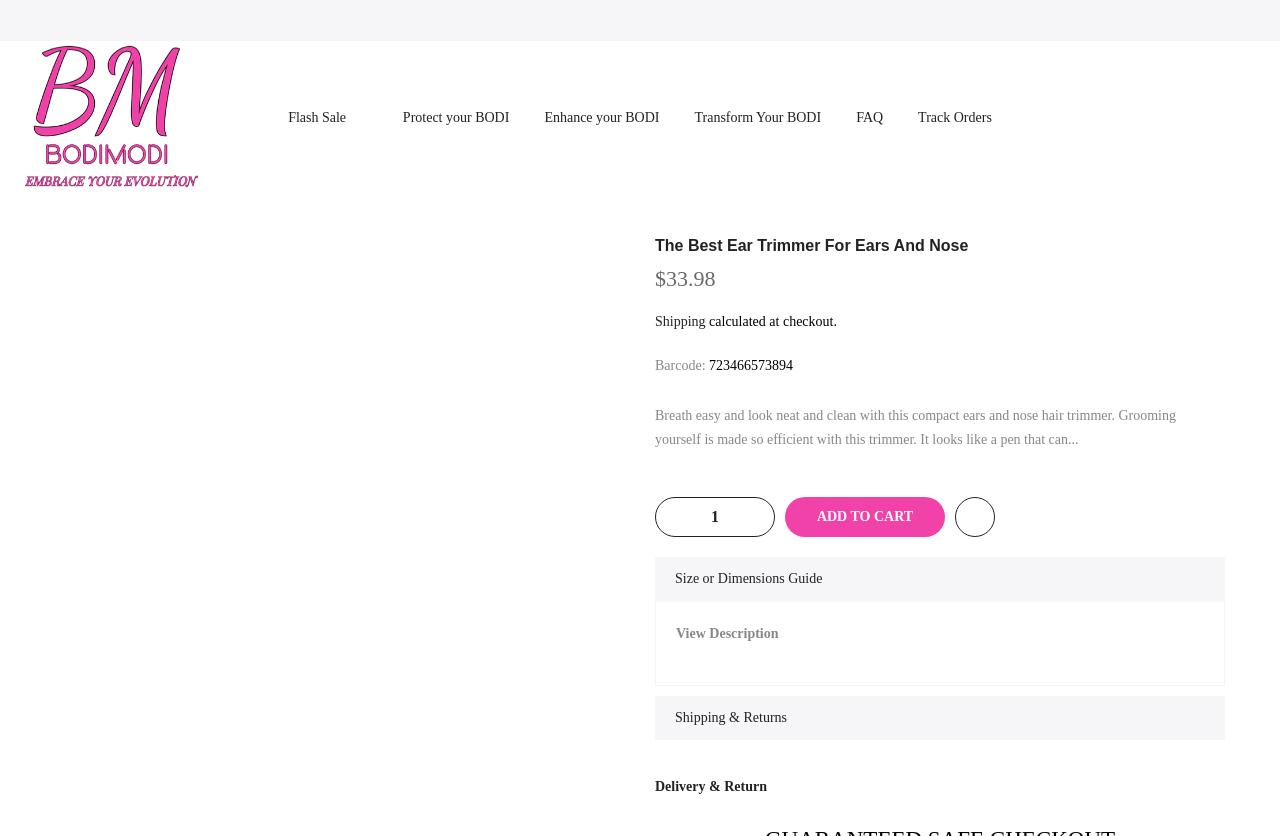Find the bounding box coordinates of the clickable area that will achieve the following instruction: "Check the 'Size or Dimensions Guide'".

[0.512, 0.667, 0.957, 0.72]